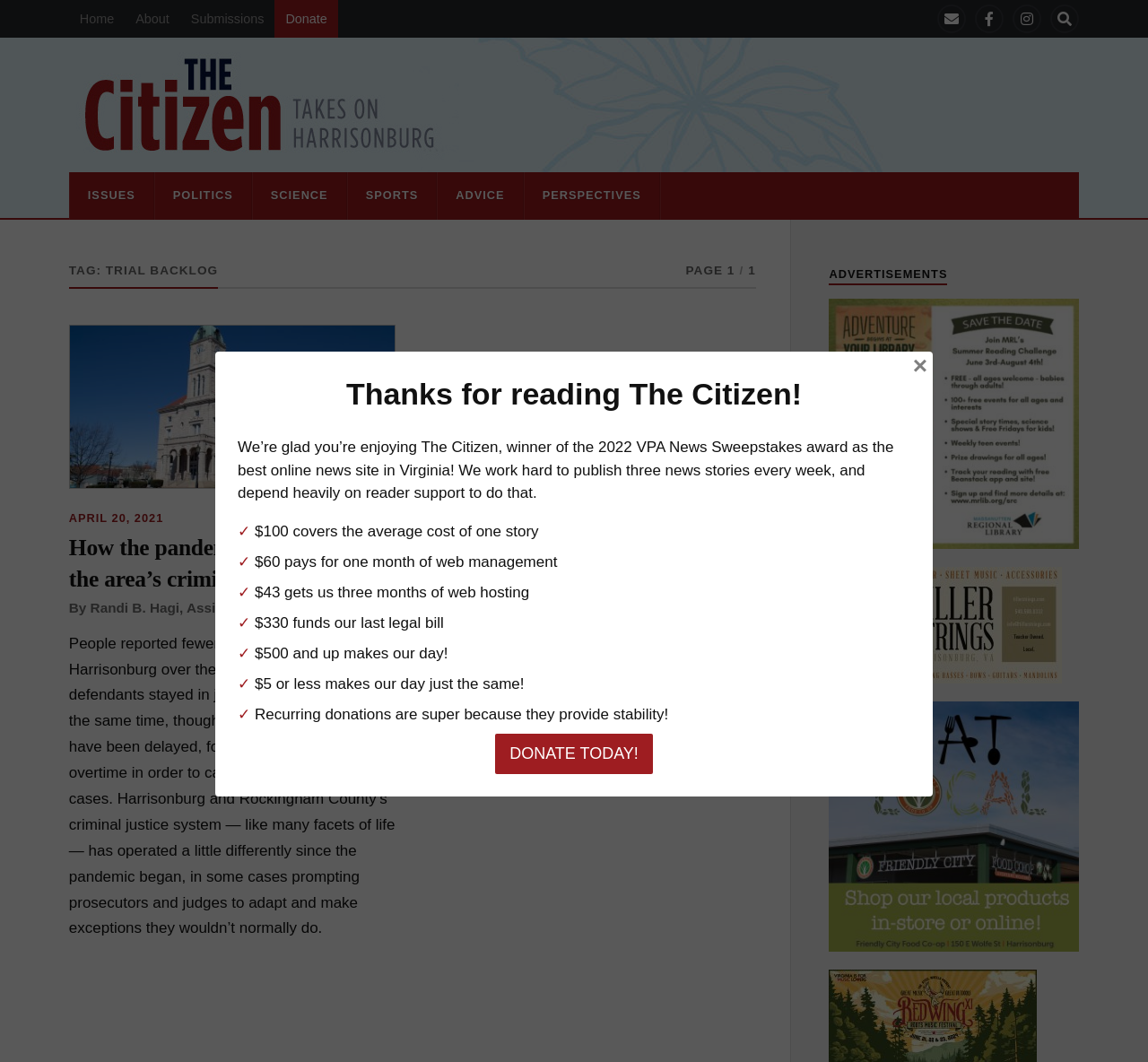Locate the bounding box coordinates of the region to be clicked to comply with the following instruction: "visit Facebook page". The coordinates must be four float numbers between 0 and 1, in the form [left, top, right, bottom].

[0.849, 0.004, 0.874, 0.031]